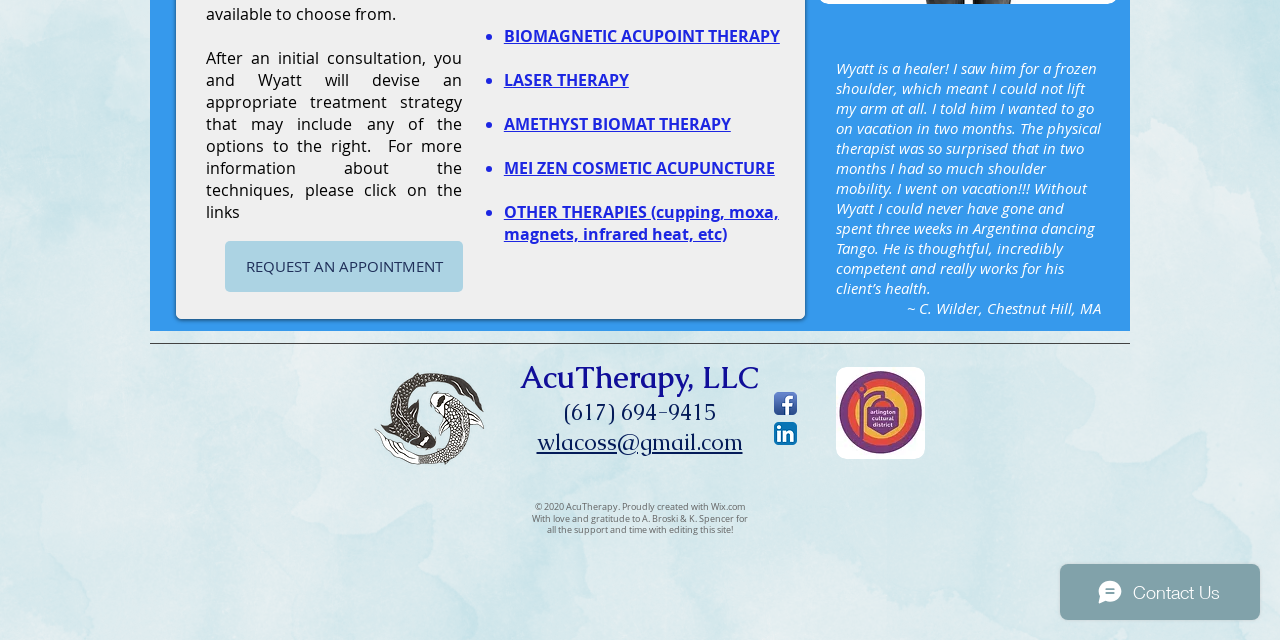From the webpage screenshot, predict the bounding box coordinates (top-left x, top-left y, bottom-right x, bottom-right y) for the UI element described here: MEI ZEN COSMETIC ACUPUNCTURE

[0.394, 0.245, 0.605, 0.28]